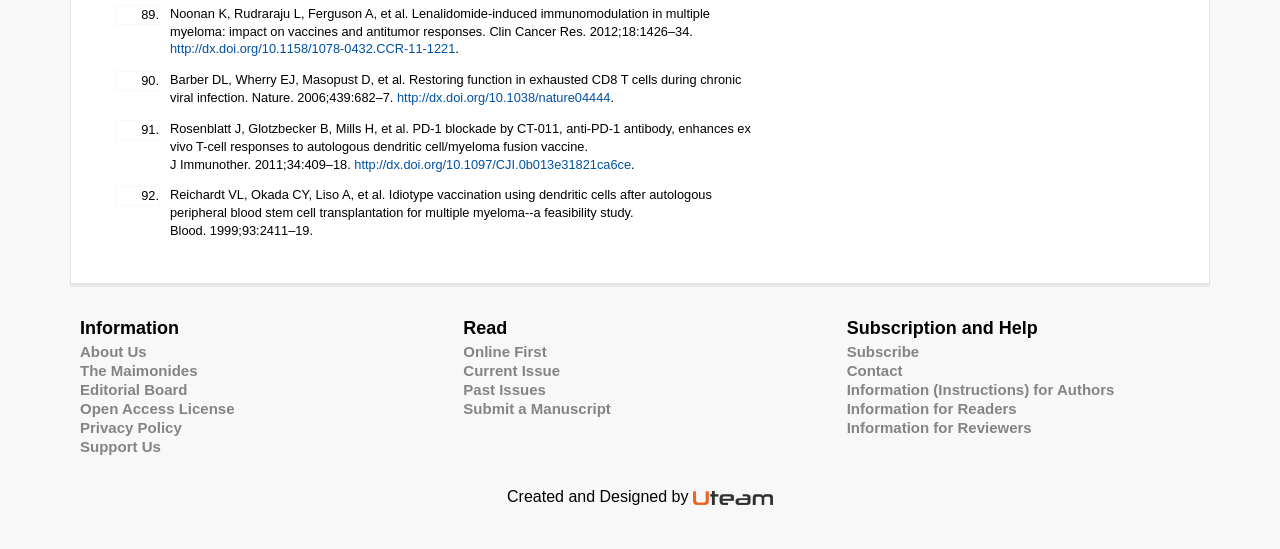How many links are there in the 'Information' section?
Using the picture, provide a one-word or short phrase answer.

6